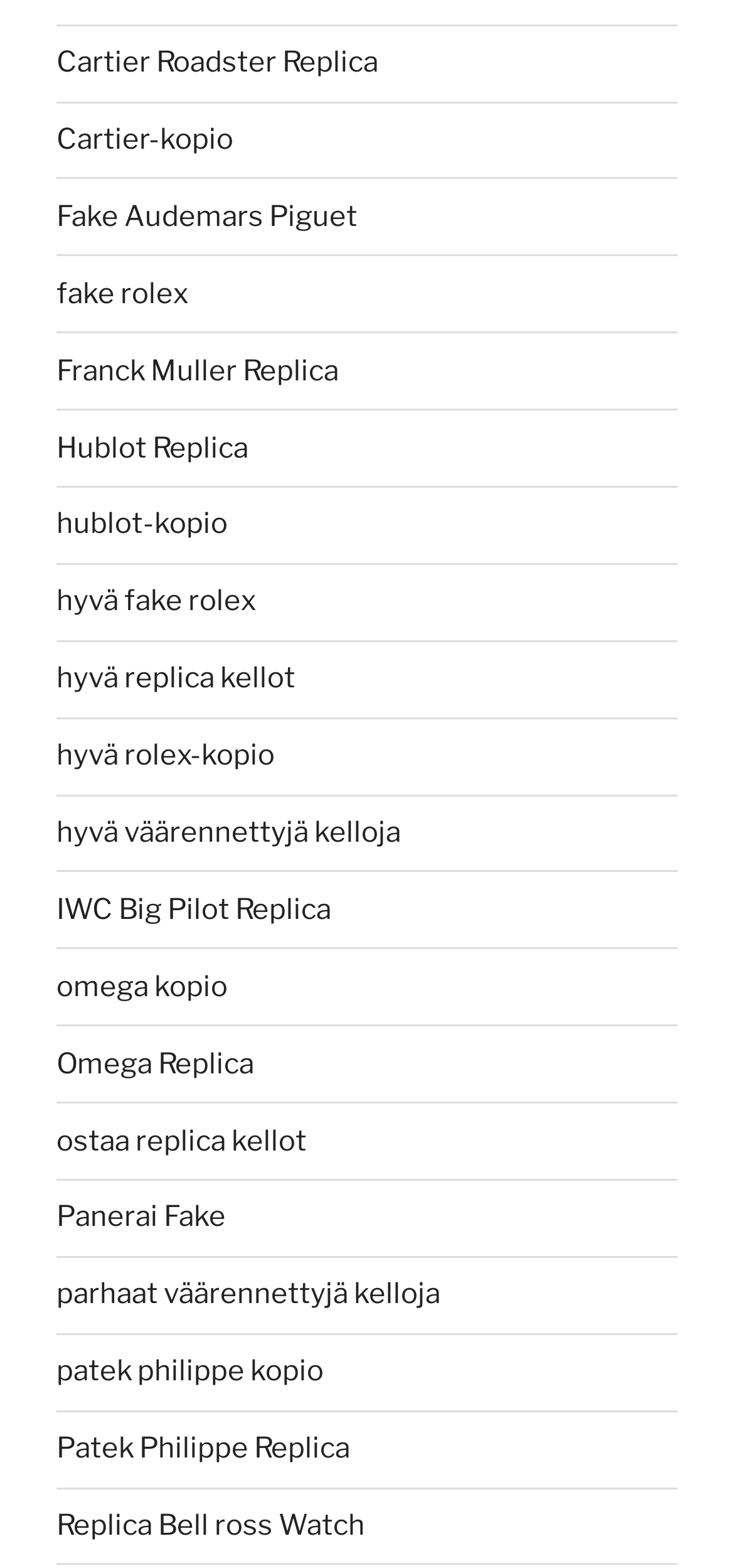Please find and report the bounding box coordinates of the element to click in order to perform the following action: "Browse Replica Bell ross Watch". The coordinates should be expressed as four float numbers between 0 and 1, in the format [left, top, right, bottom].

[0.077, 0.962, 0.497, 0.984]